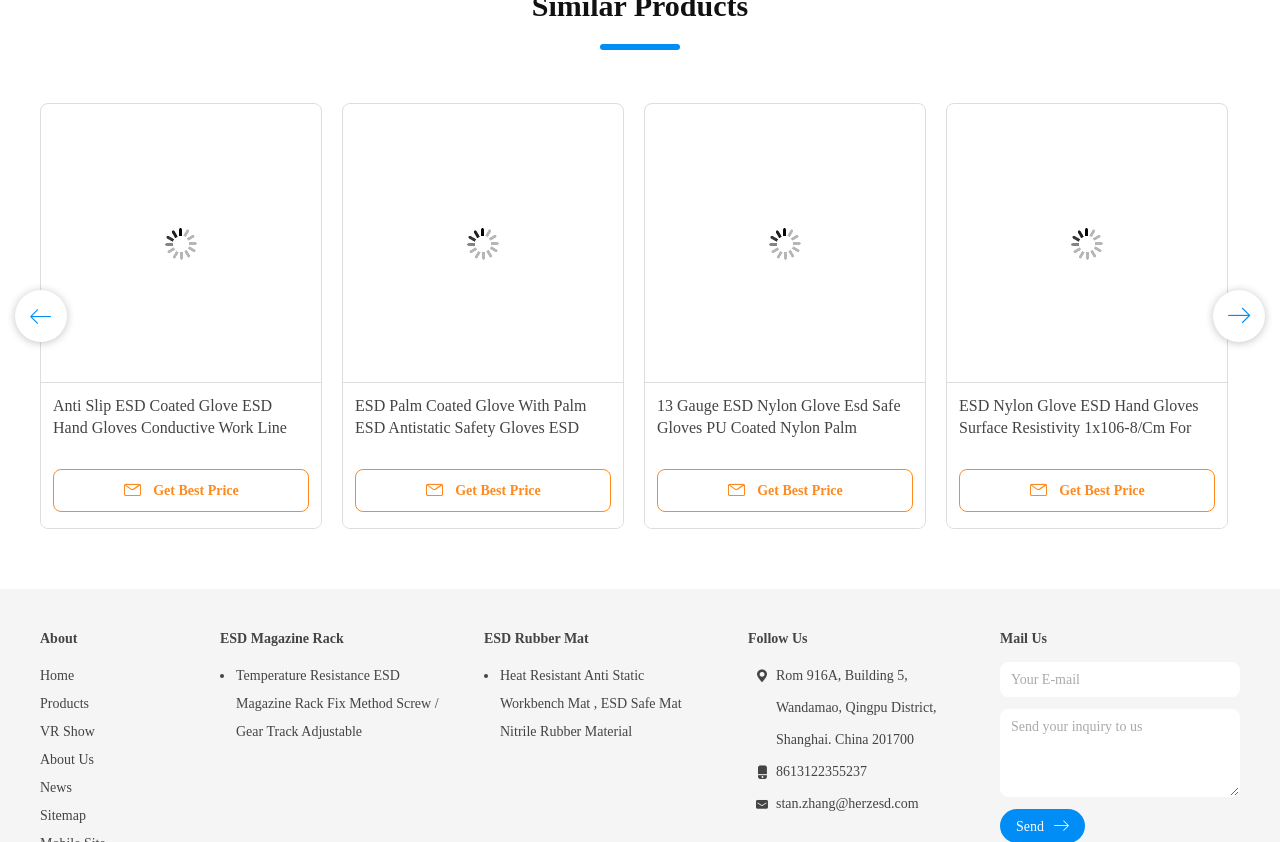Using the description: "parent_node: Mail Us placeholder="Your E-mail"", identify the bounding box of the corresponding UI element in the screenshot.

[0.781, 0.786, 0.969, 0.828]